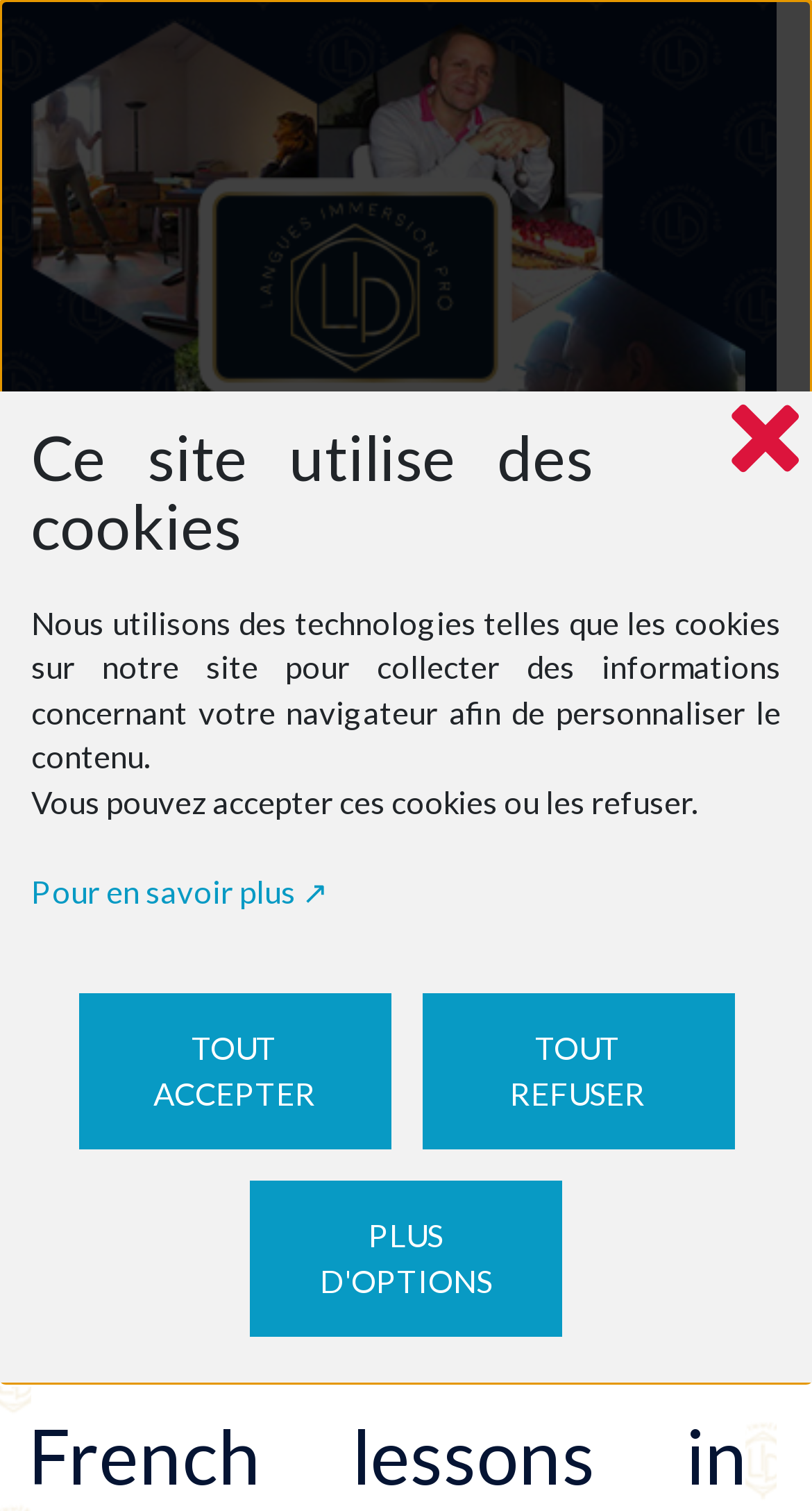Please find the bounding box coordinates (top-left x, top-left y, bottom-right x, bottom-right y) in the screenshot for the UI element described as follows: The School of Ballet Arizona

None